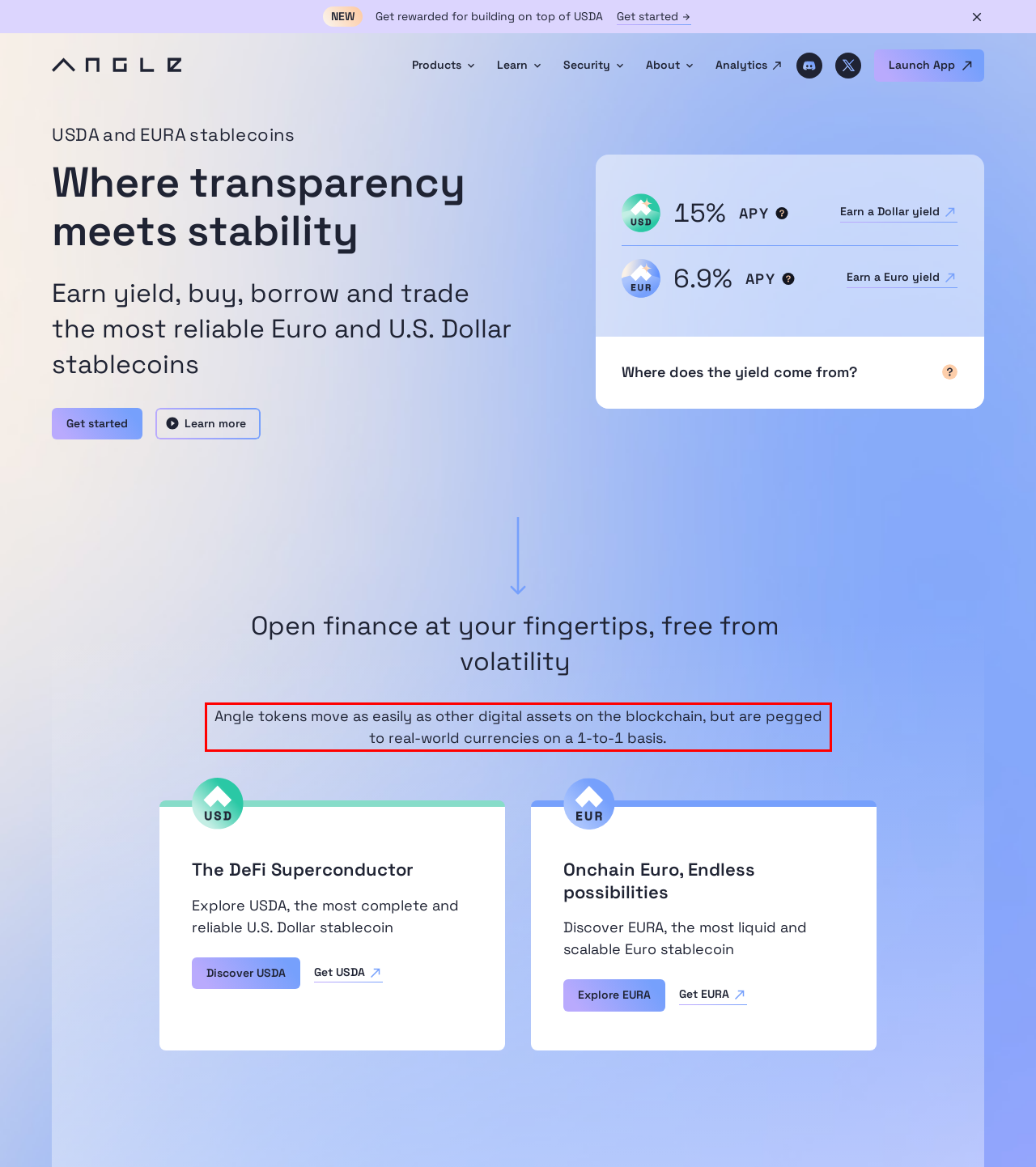You are presented with a webpage screenshot featuring a red bounding box. Perform OCR on the text inside the red bounding box and extract the content.

Angle tokens move as easily as other digital assets on the blockchain, but are pegged to real-world currencies on a 1-to-1 basis.